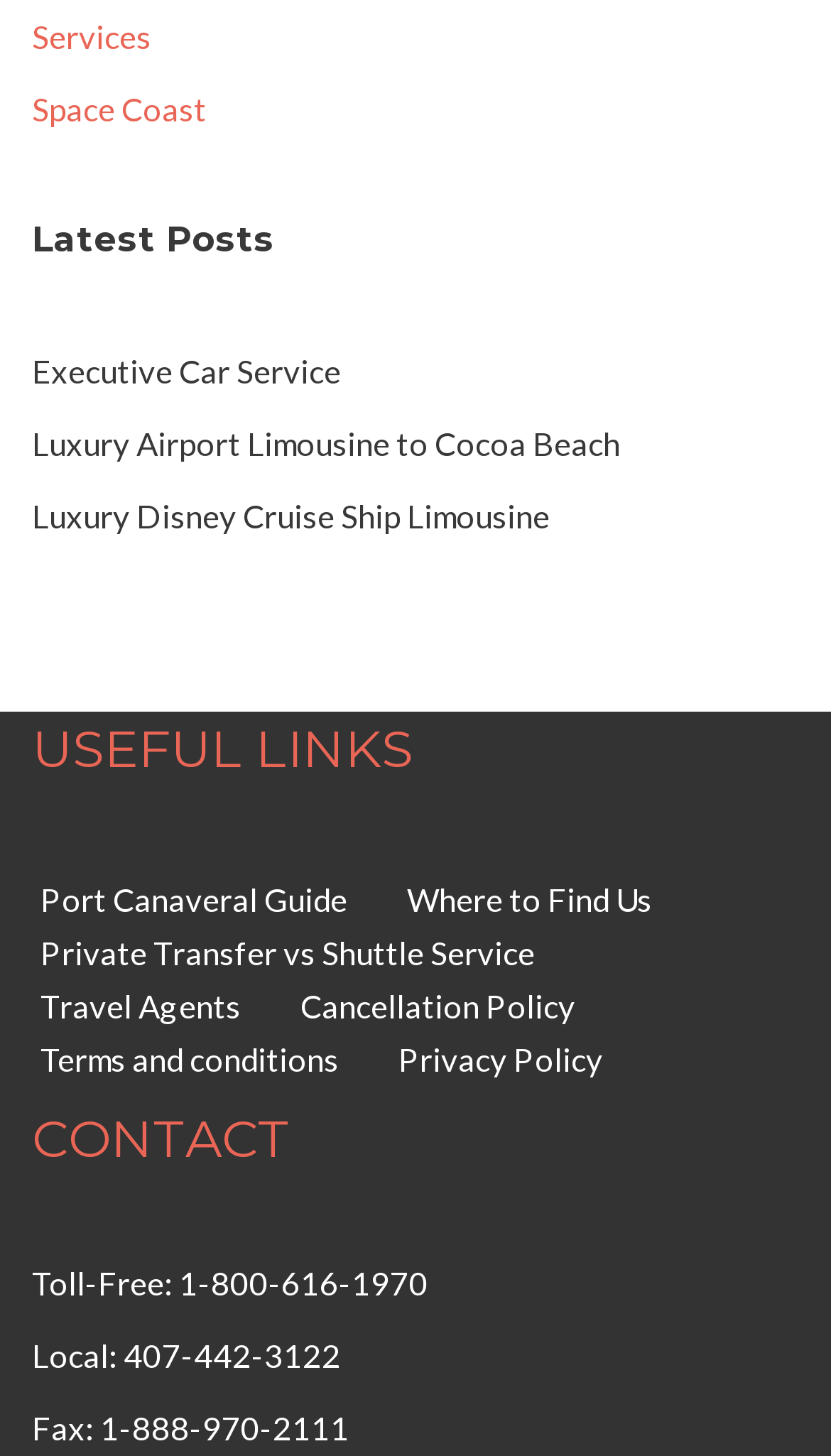Please indicate the bounding box coordinates of the element's region to be clicked to achieve the instruction: "Click on Dawn of the Dead". Provide the coordinates as four float numbers between 0 and 1, i.e., [left, top, right, bottom].

None